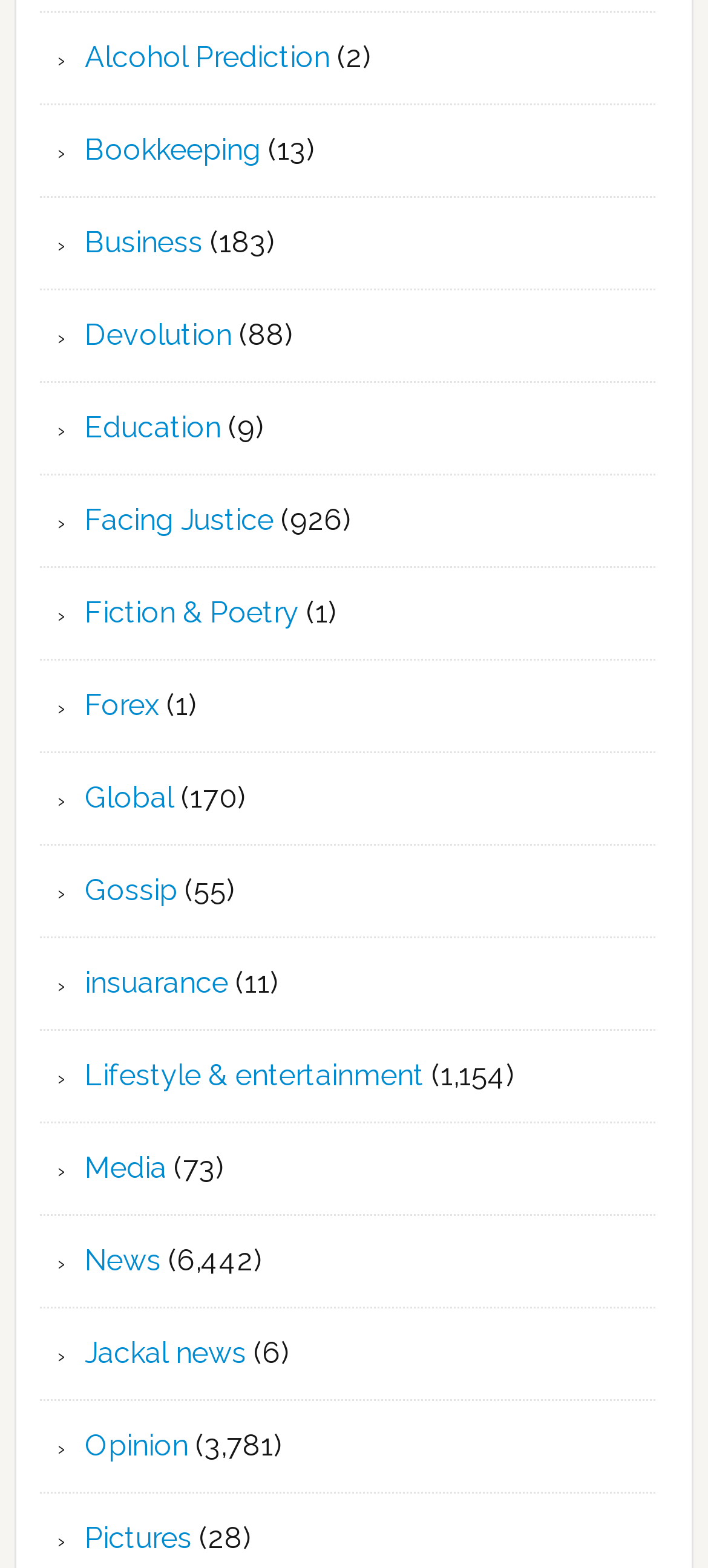Identify the bounding box coordinates for the UI element described as: "Powered by Cookiebot by Usercentrics". The coordinates should be provided as four floats between 0 and 1: [left, top, right, bottom].

None